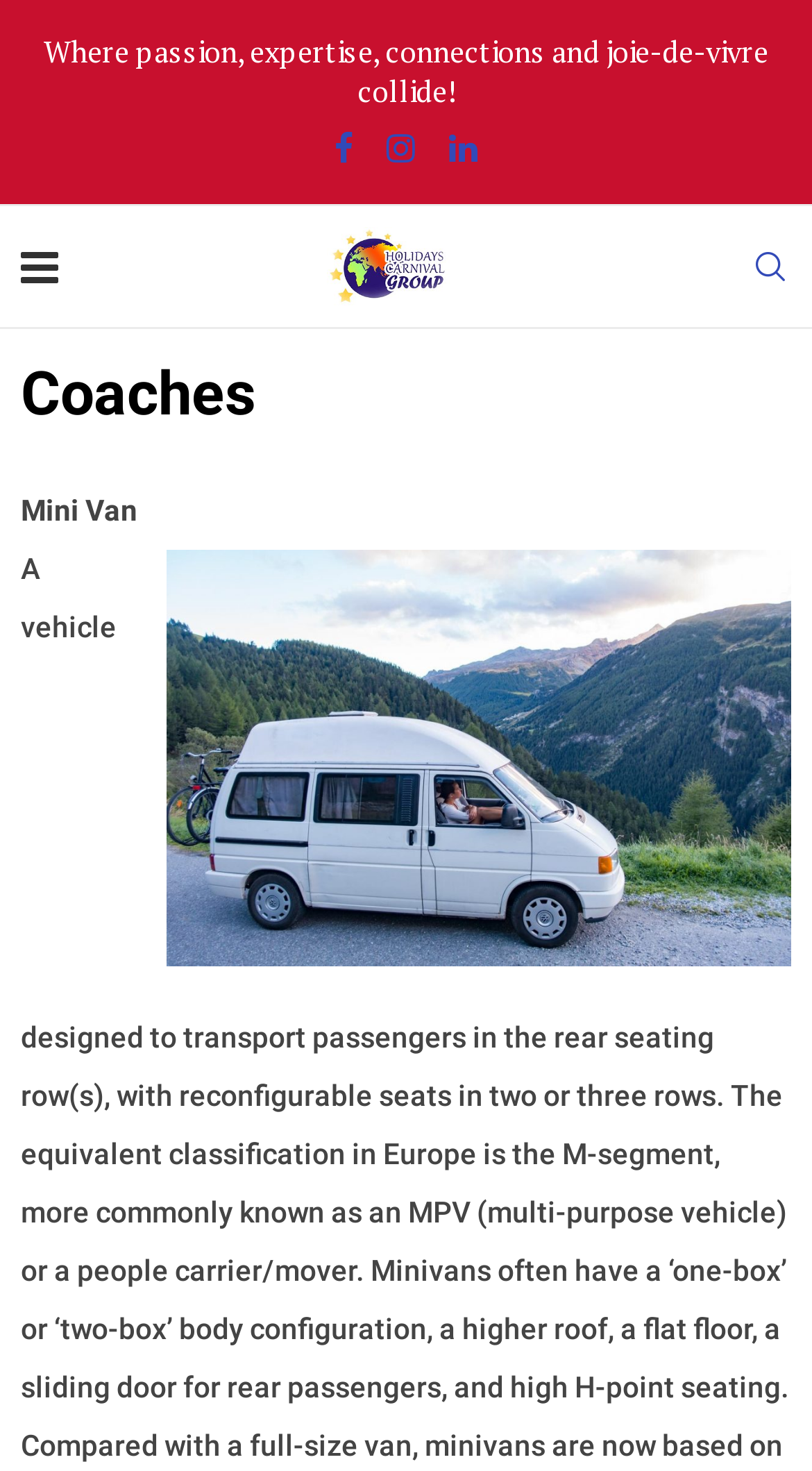What is another name for an MPV?
Analyze the image and deliver a detailed answer to the question.

I found another name for an MPV by reading the StaticText element that describes it as 'more commonly known as an MPV (multi-purpose vehicle) or a people carrier/mover'.